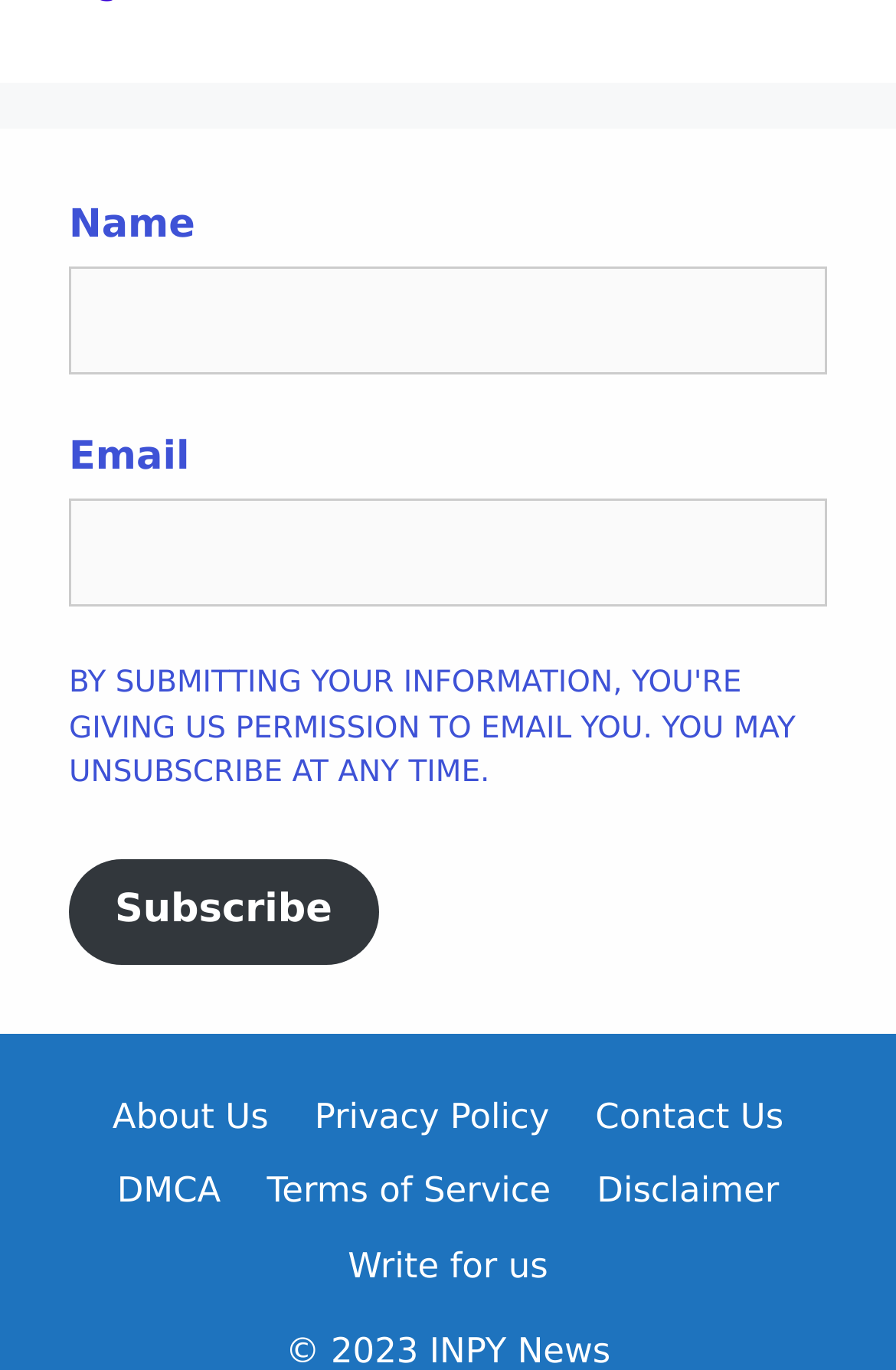Please determine the bounding box coordinates of the section I need to click to accomplish this instruction: "Enter your name".

[0.077, 0.194, 0.923, 0.274]